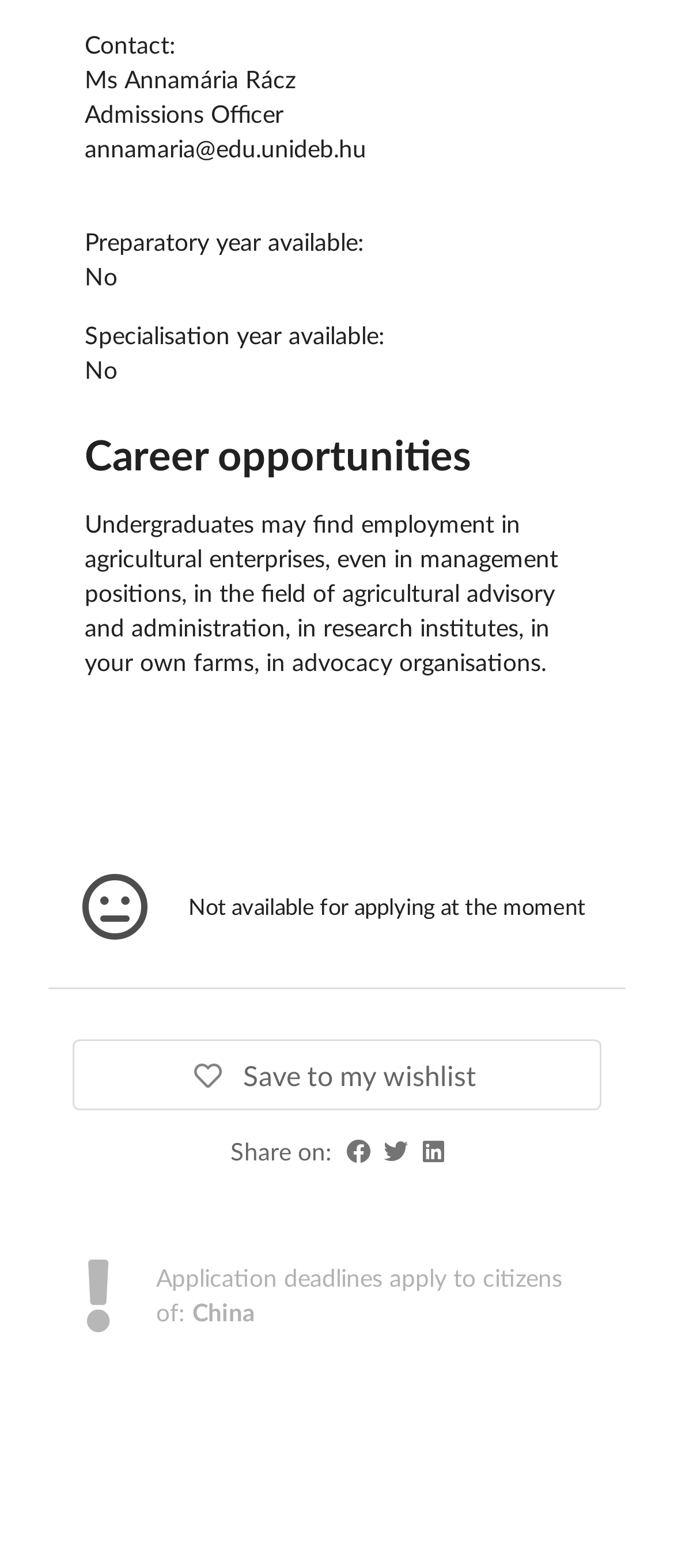What is the purpose of the button?
Answer with a single word or short phrase according to what you see in the image.

Save to my wishlist